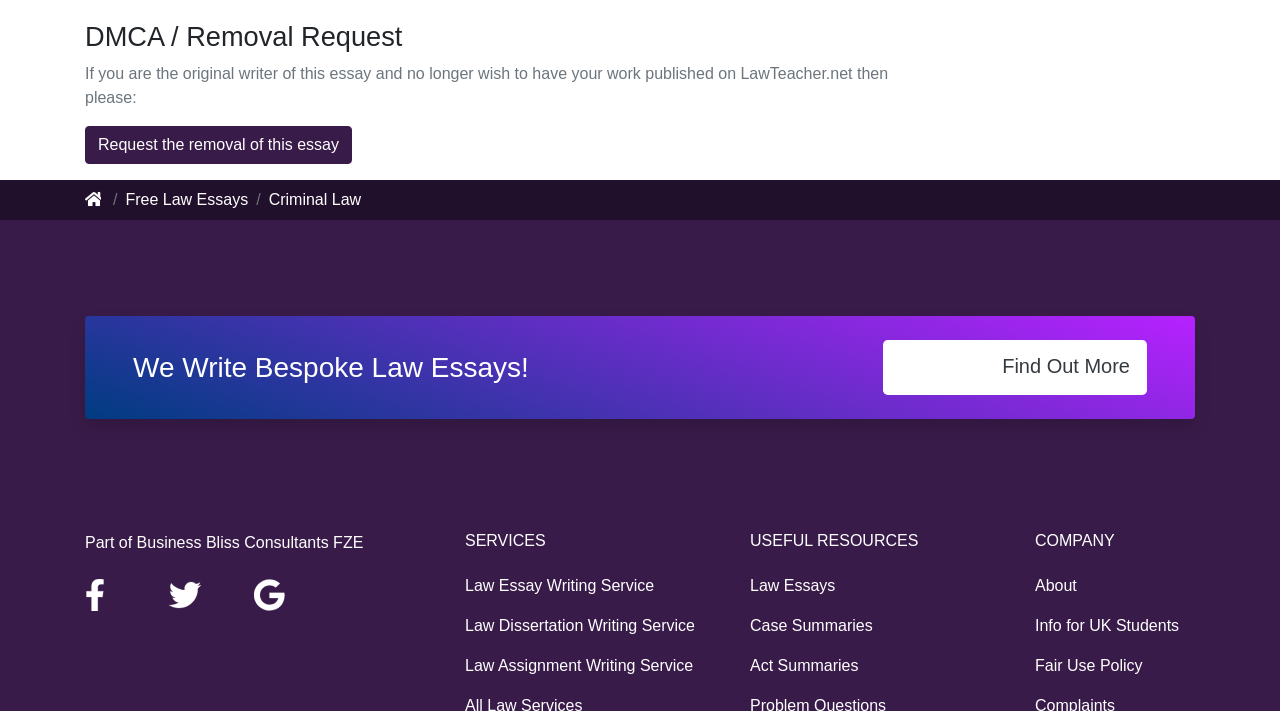What is the name of the company that owns LawTeacher.net?
Offer a detailed and full explanation in response to the question.

The company name is mentioned at the bottom of the webpage as 'Part of Business Bliss Consultants FZE'.